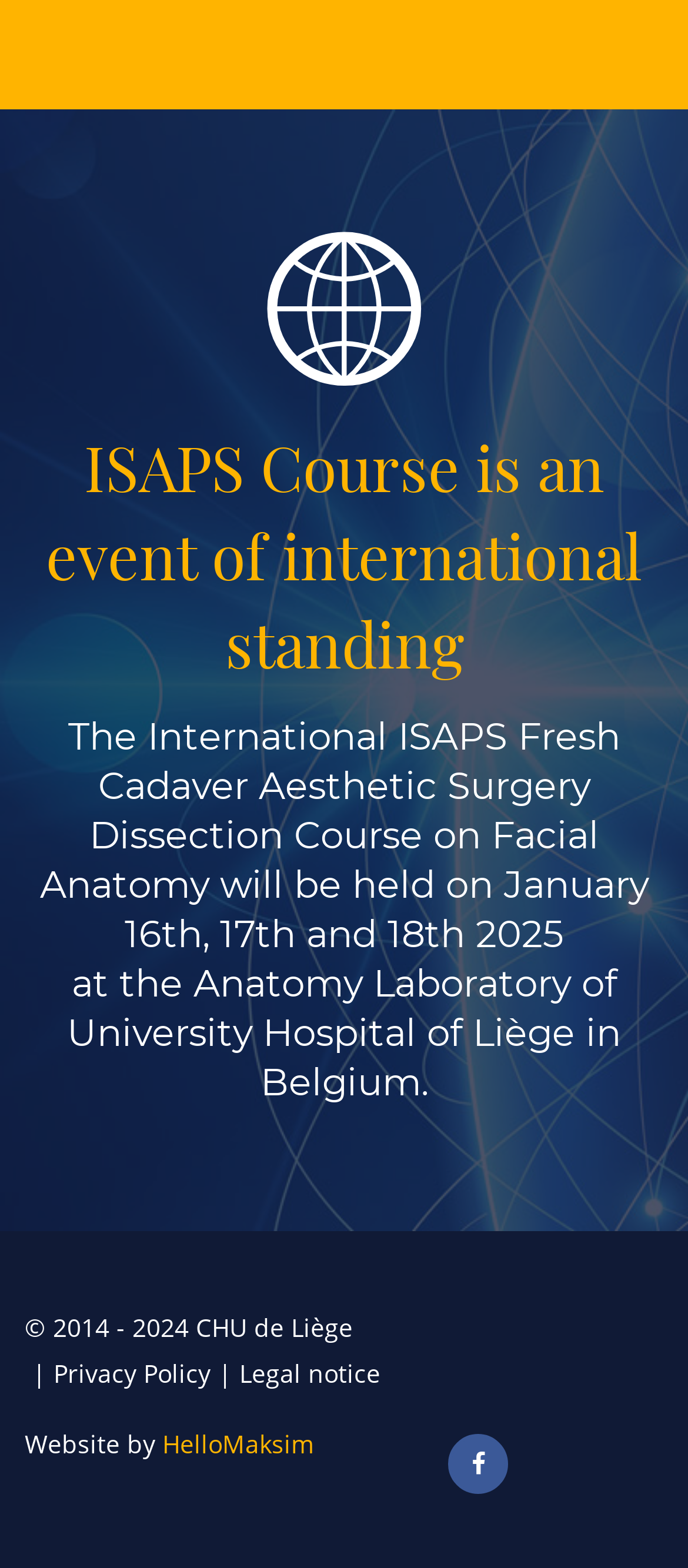Reply to the question below using a single word or brief phrase:
What is the copyright year range?

2014 - 2024